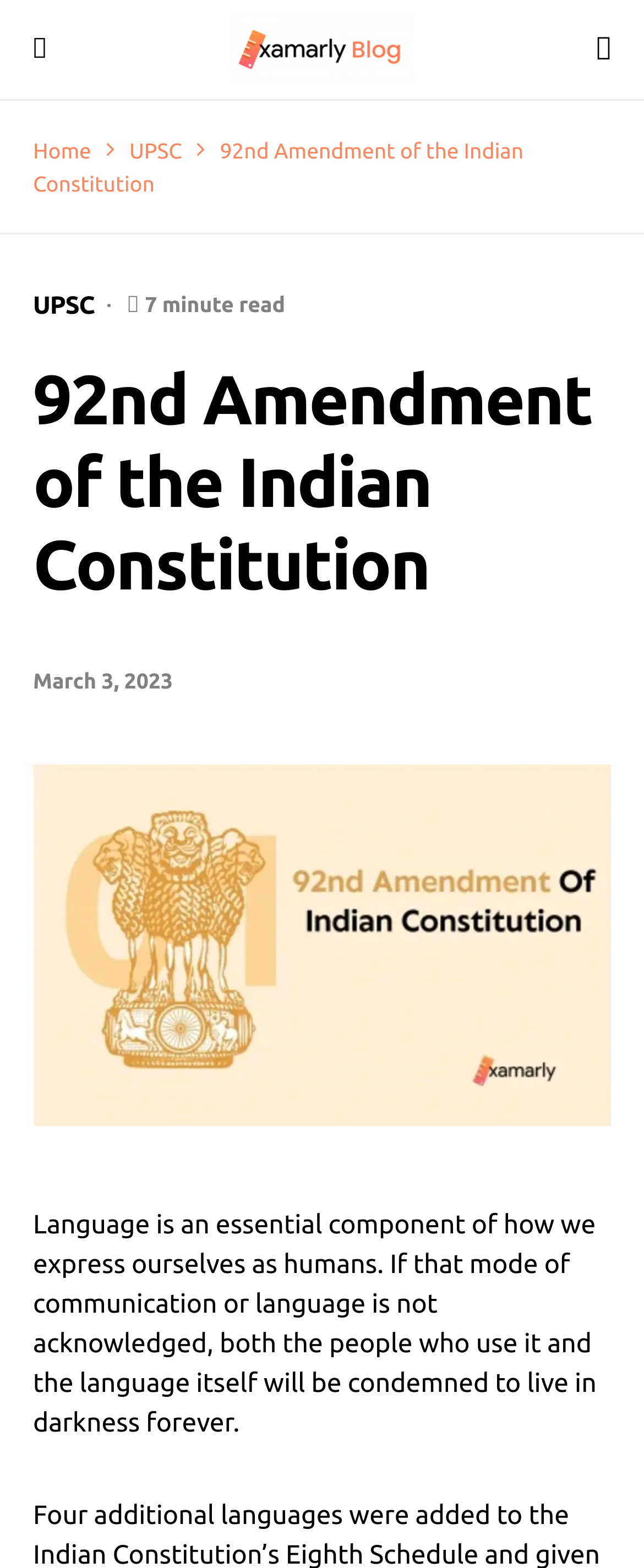With reference to the screenshot, provide a detailed response to the question below:
When was this blog post published?

I determined the publication date by looking at the text 'March 3, 2023' located below the title of the webpage. This text indicates the date when the blog post was published.